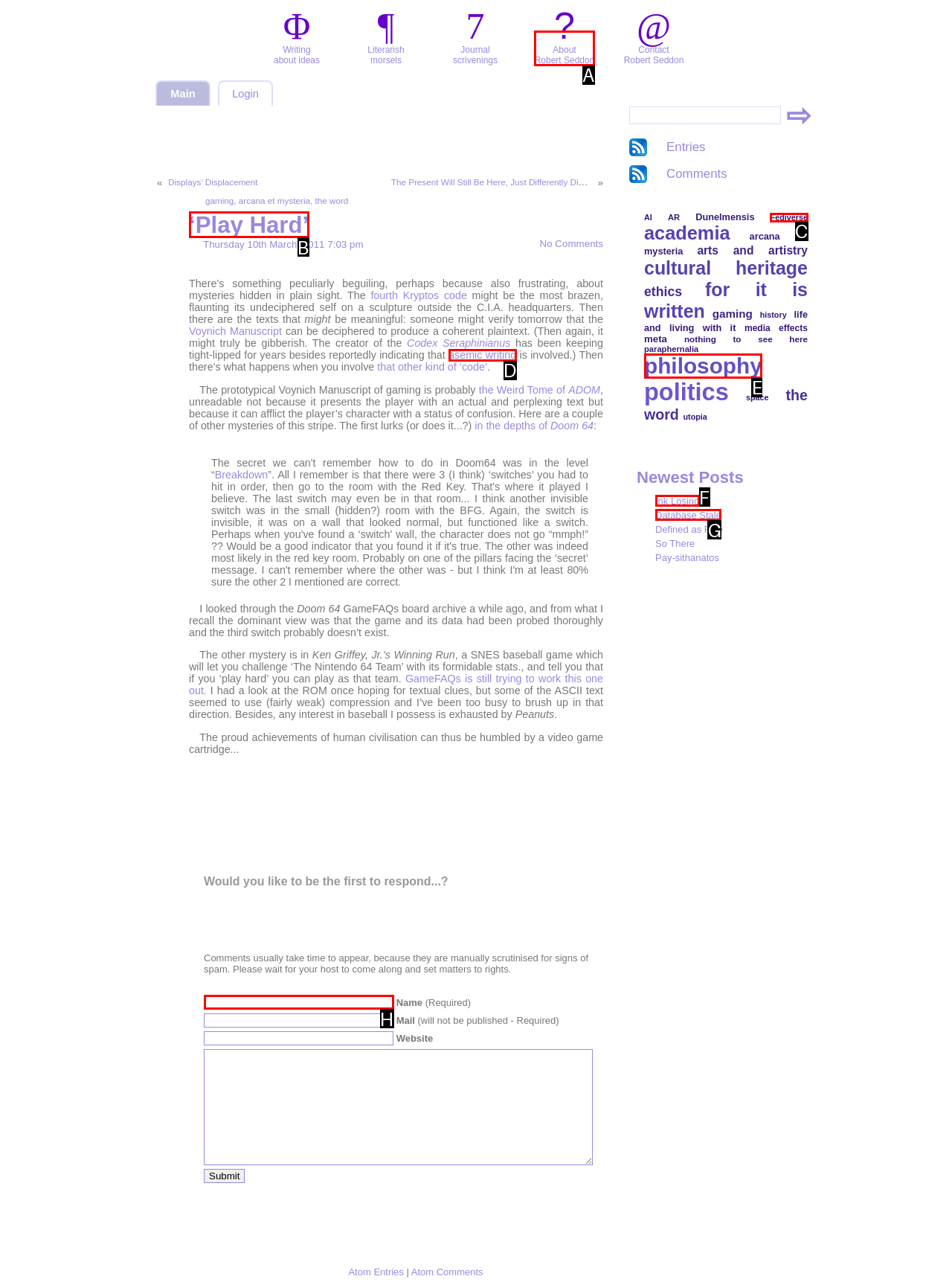Tell me the letter of the HTML element that best matches the description: parent_node: Name (Required) name="comment_name" from the provided options.

H